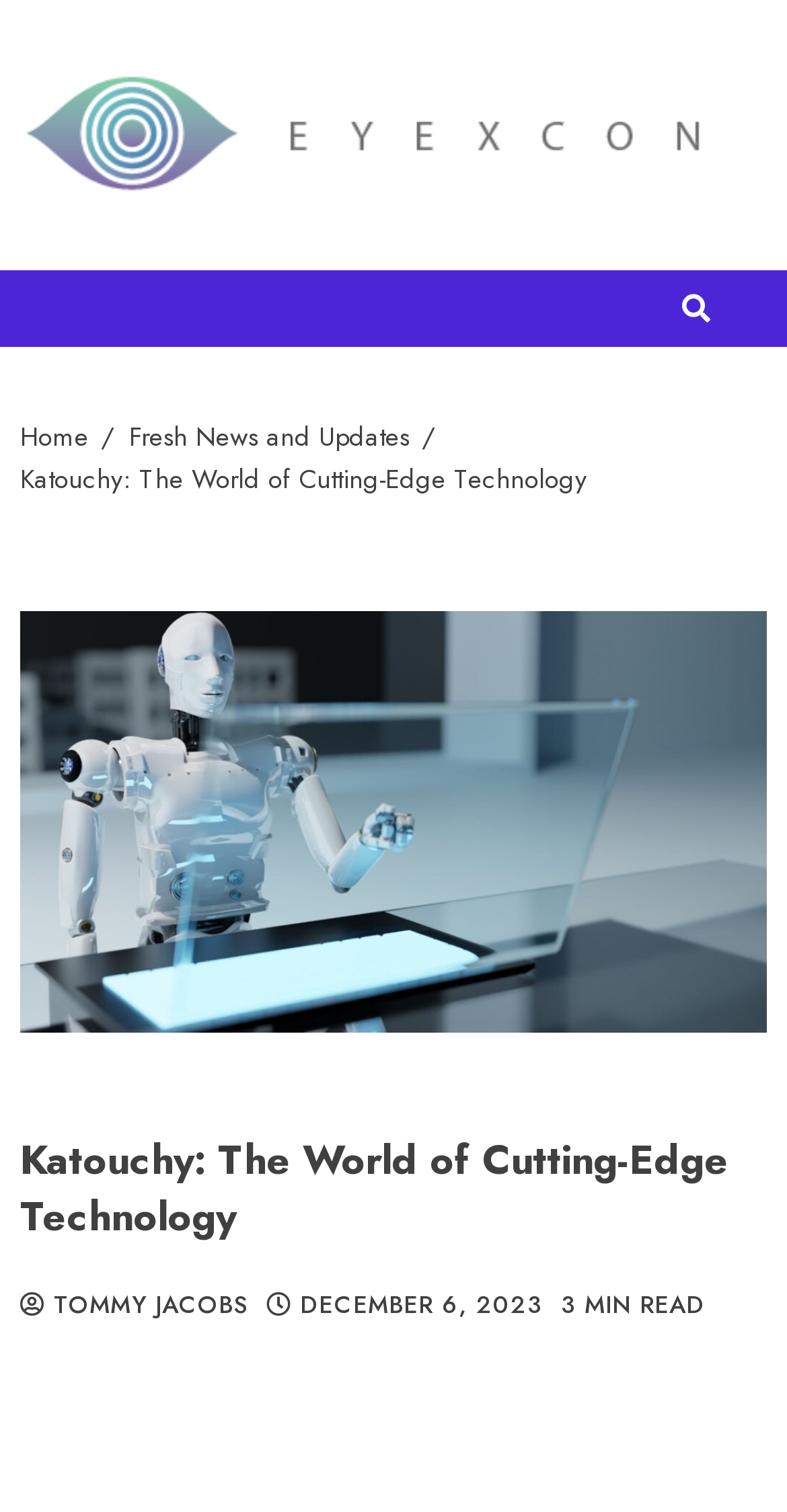What is the date of the latest article?
Craft a detailed and extensive response to the question.

I found the date of the latest article by looking at the header section of the webpage, where the article title and details are provided. Specifically, I found the StaticText element with the text 'DECEMBER 6, 2023', which indicates the date of the article.